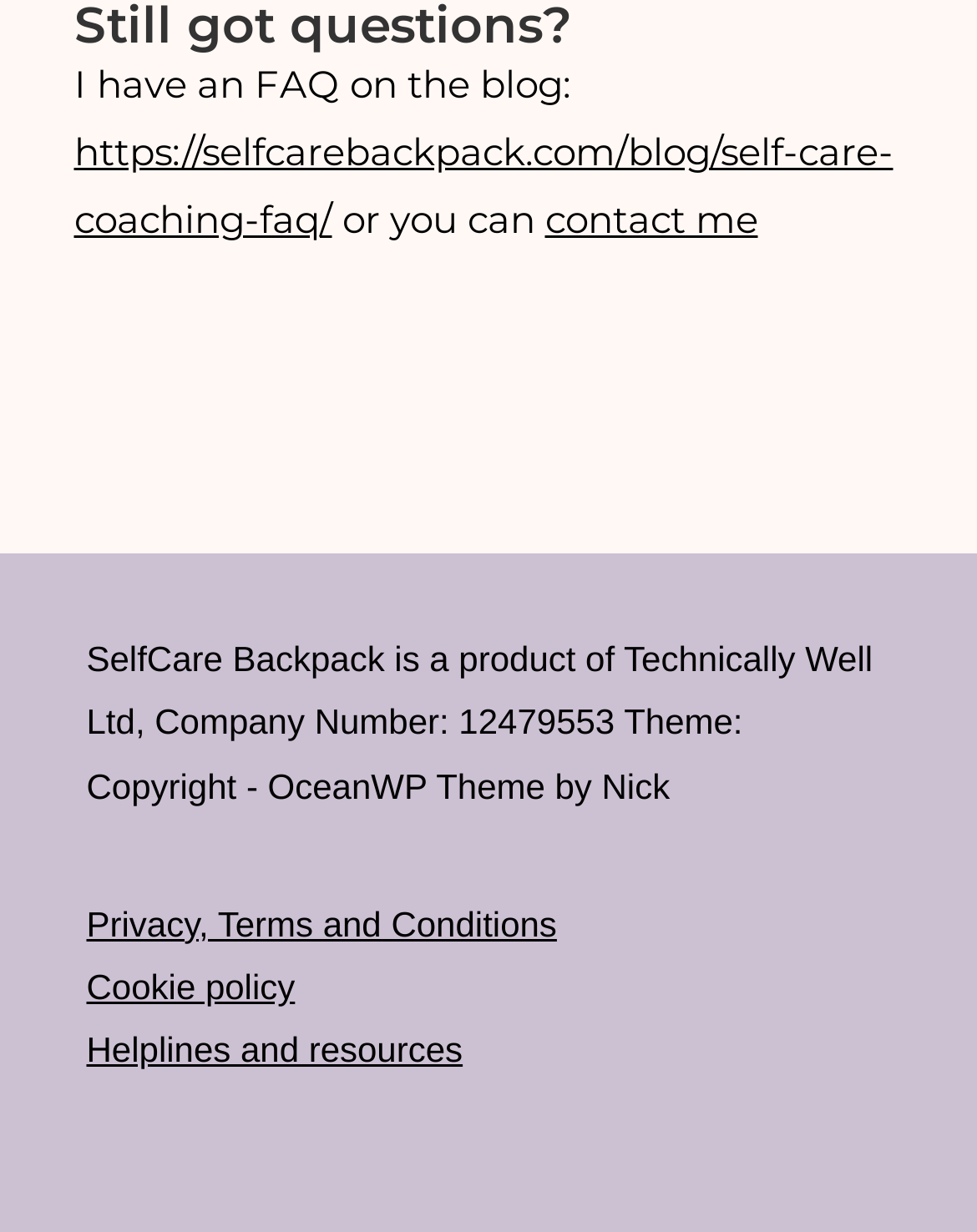Bounding box coordinates must be specified in the format (top-left x, top-left y, bottom-right x, bottom-right y). All values should be floating point numbers between 0 and 1. What are the bounding box coordinates of the UI element described as: Privacy, Terms and Conditions

[0.088, 0.733, 0.57, 0.766]